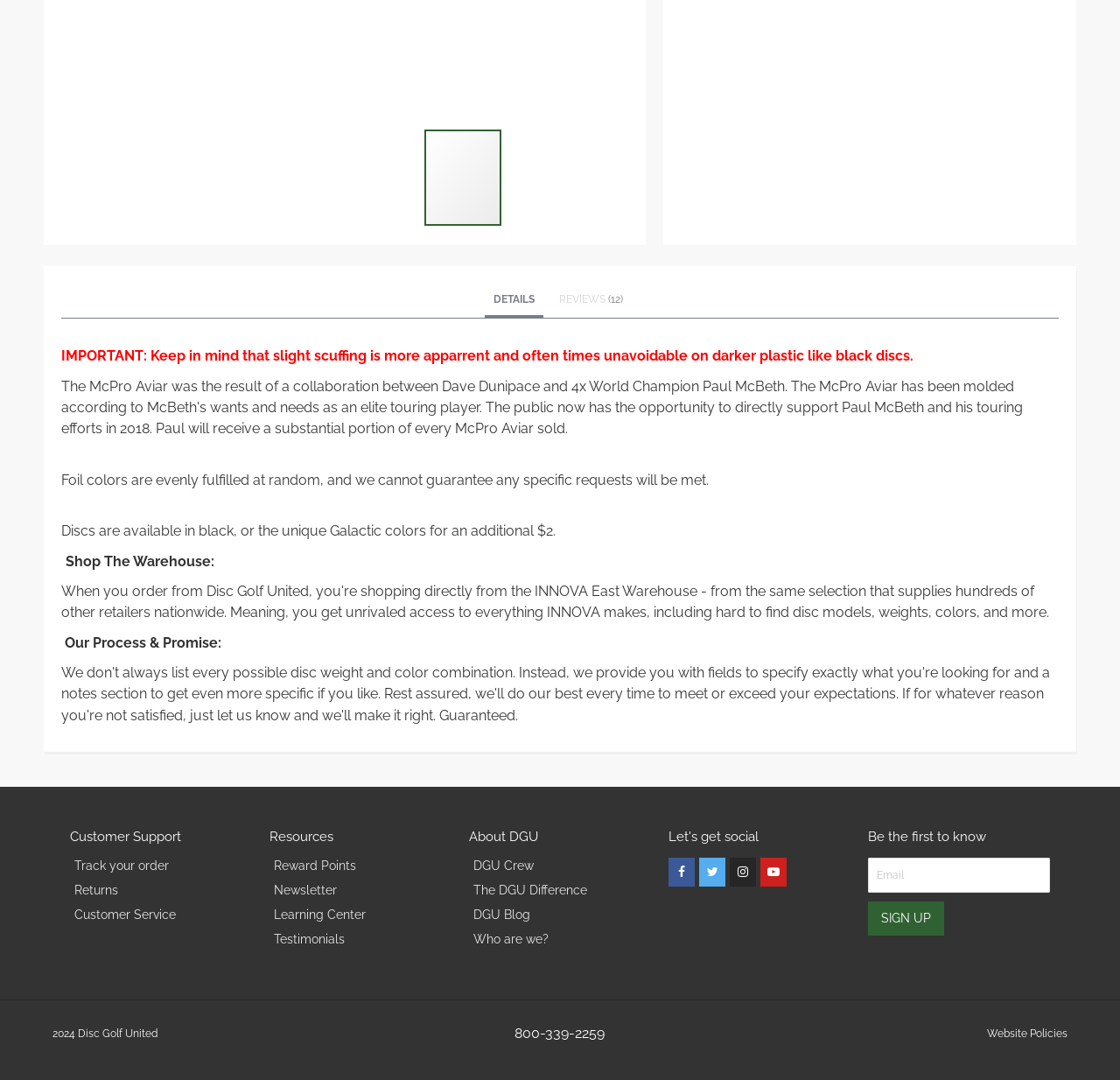Determine the bounding box coordinates for the UI element matching this description: "Reviews 12".

[0.491, 0.17, 0.564, 0.203]